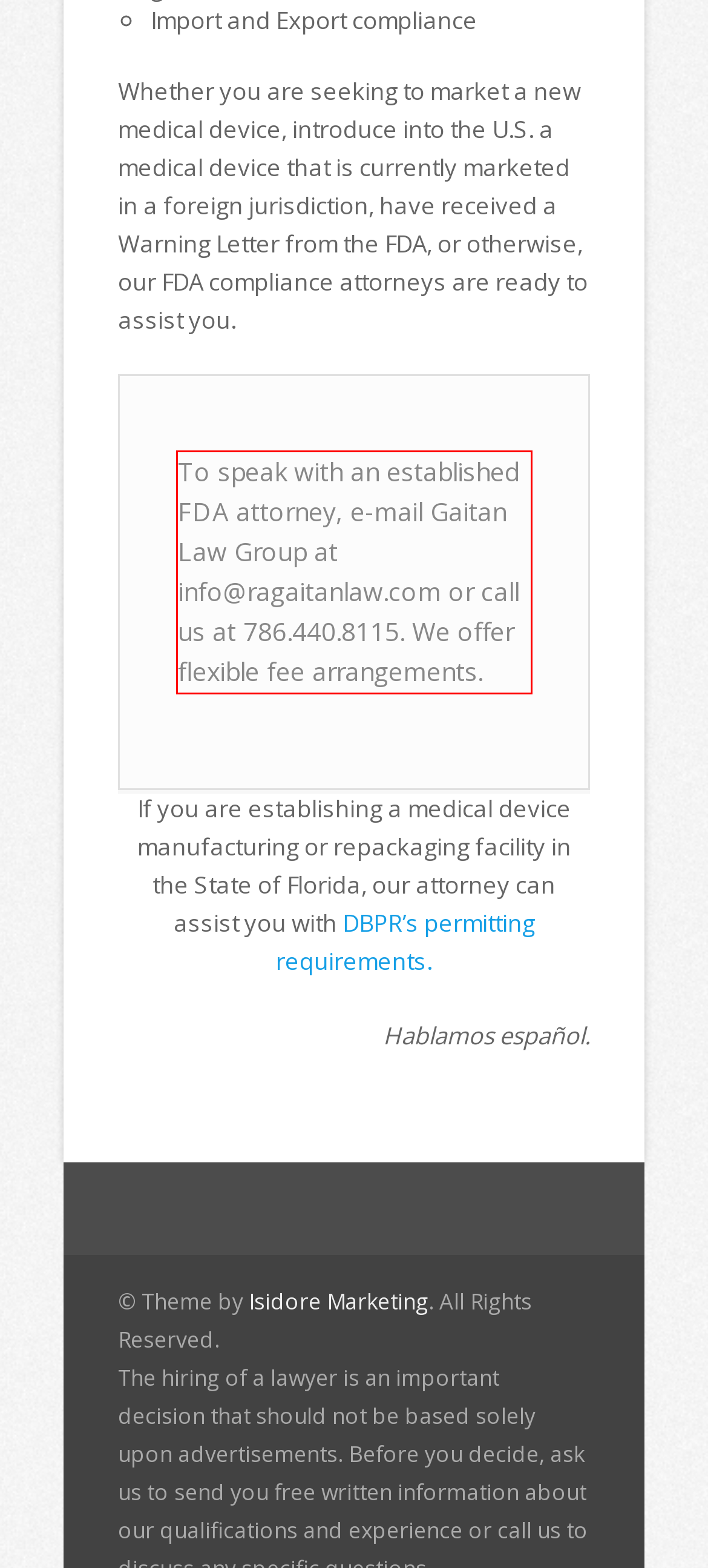You have a screenshot of a webpage with a UI element highlighted by a red bounding box. Use OCR to obtain the text within this highlighted area.

To speak with an established FDA attorney, e-mail Gaitan Law Group at info@ragaitanlaw.com or call us at 786.440.8115. We offer flexible fee arrangements.